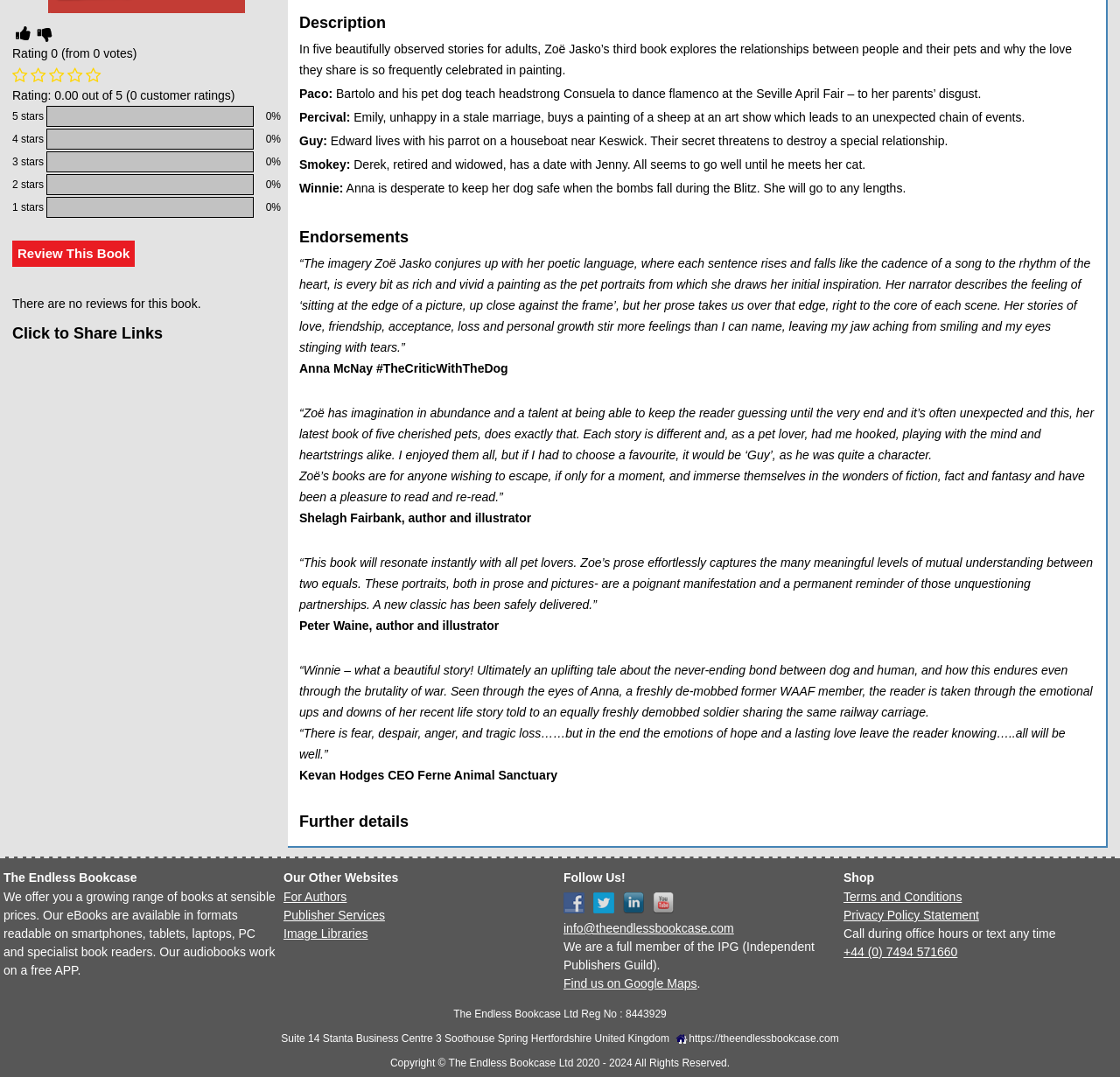Given the following UI element description: "Terms and Conditions", find the bounding box coordinates in the webpage screenshot.

[0.753, 0.826, 0.859, 0.839]